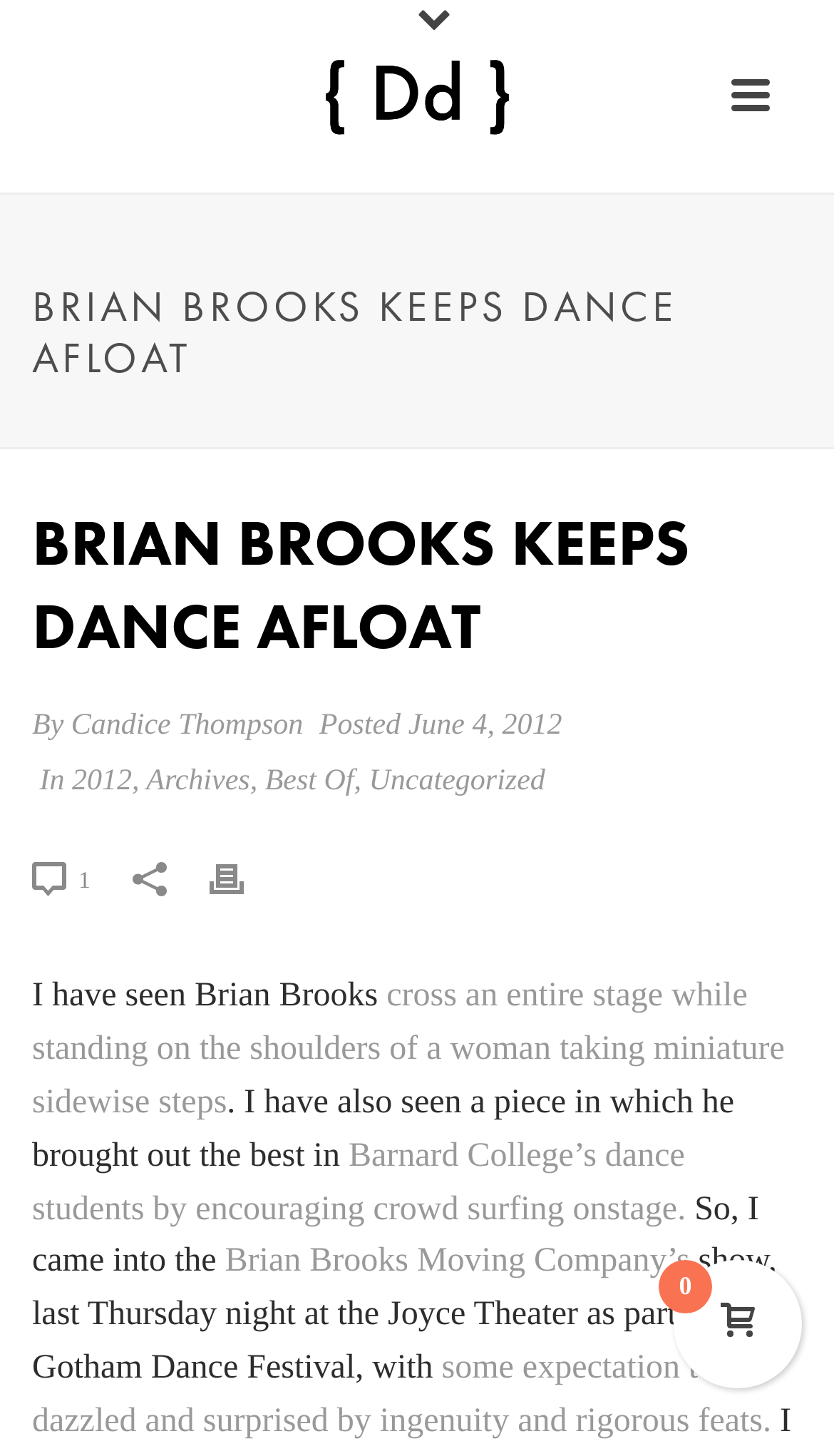Please identify the coordinates of the bounding box for the clickable region that will accomplish this instruction: "Read the article by Candice Thompson".

[0.085, 0.488, 0.364, 0.51]